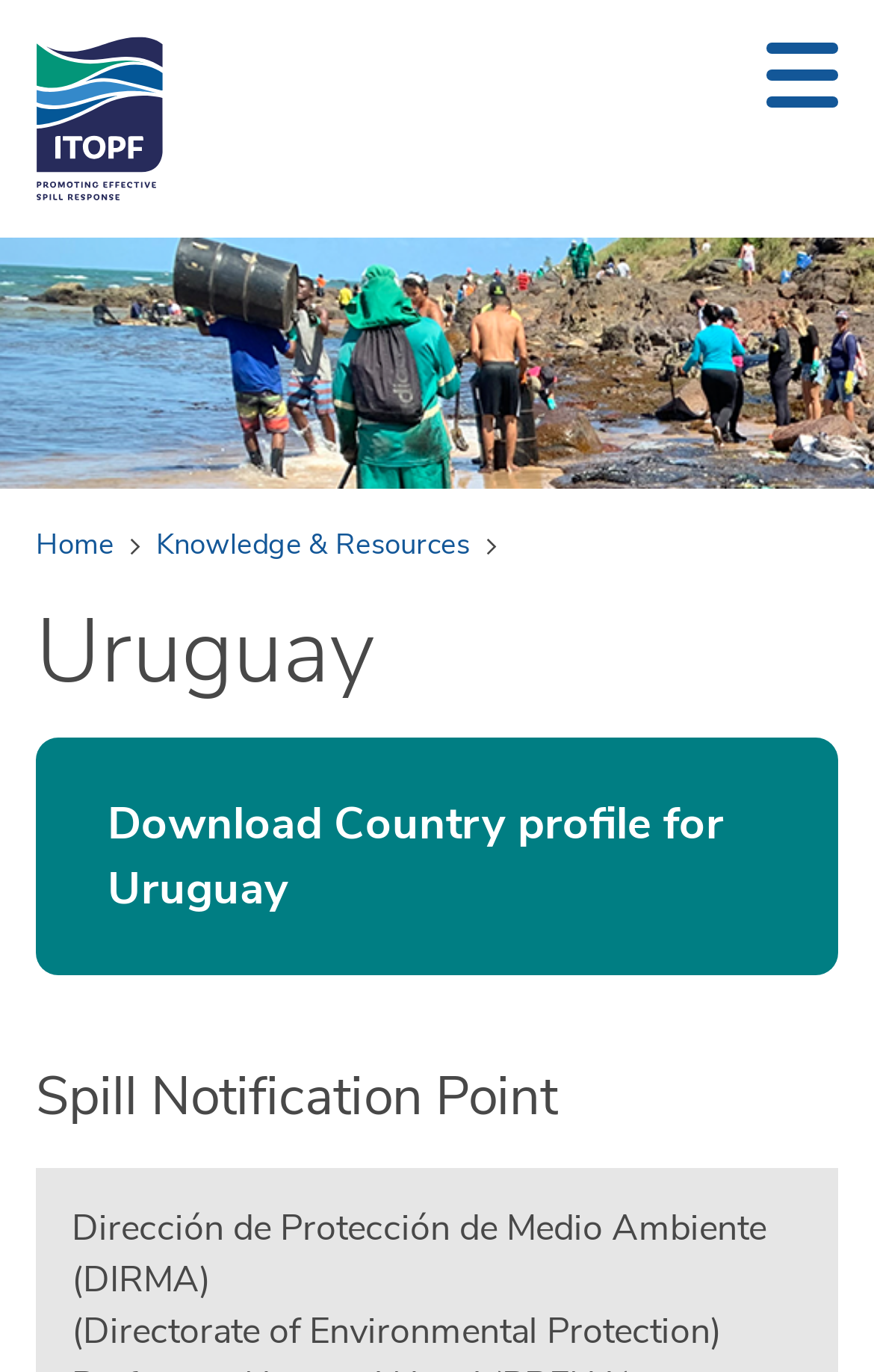Analyze the image and provide a detailed answer to the question: How many links are there in the main menu?

I counted the number of links in the main menu by looking at the links starting from 'Knowledge & Resources' to 'Library'.